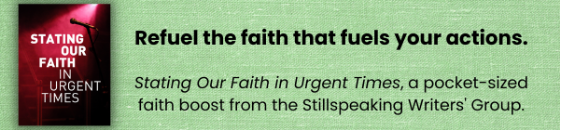Provide a one-word or short-phrase answer to the question:
What is the background color of the graphic?

Gradient of red